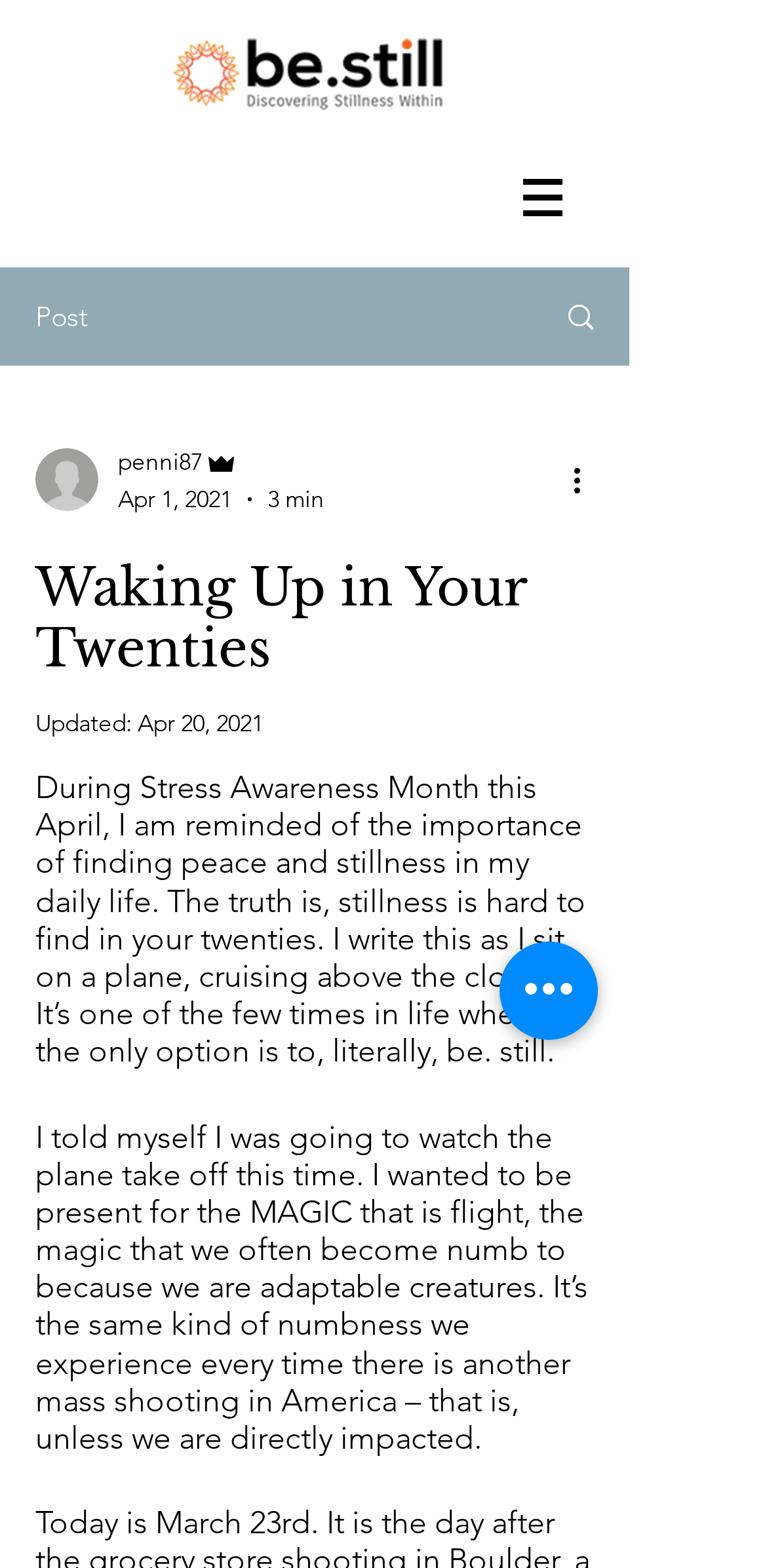What is the estimated reading time of the post?
Look at the image and respond with a single word or a short phrase.

3 min